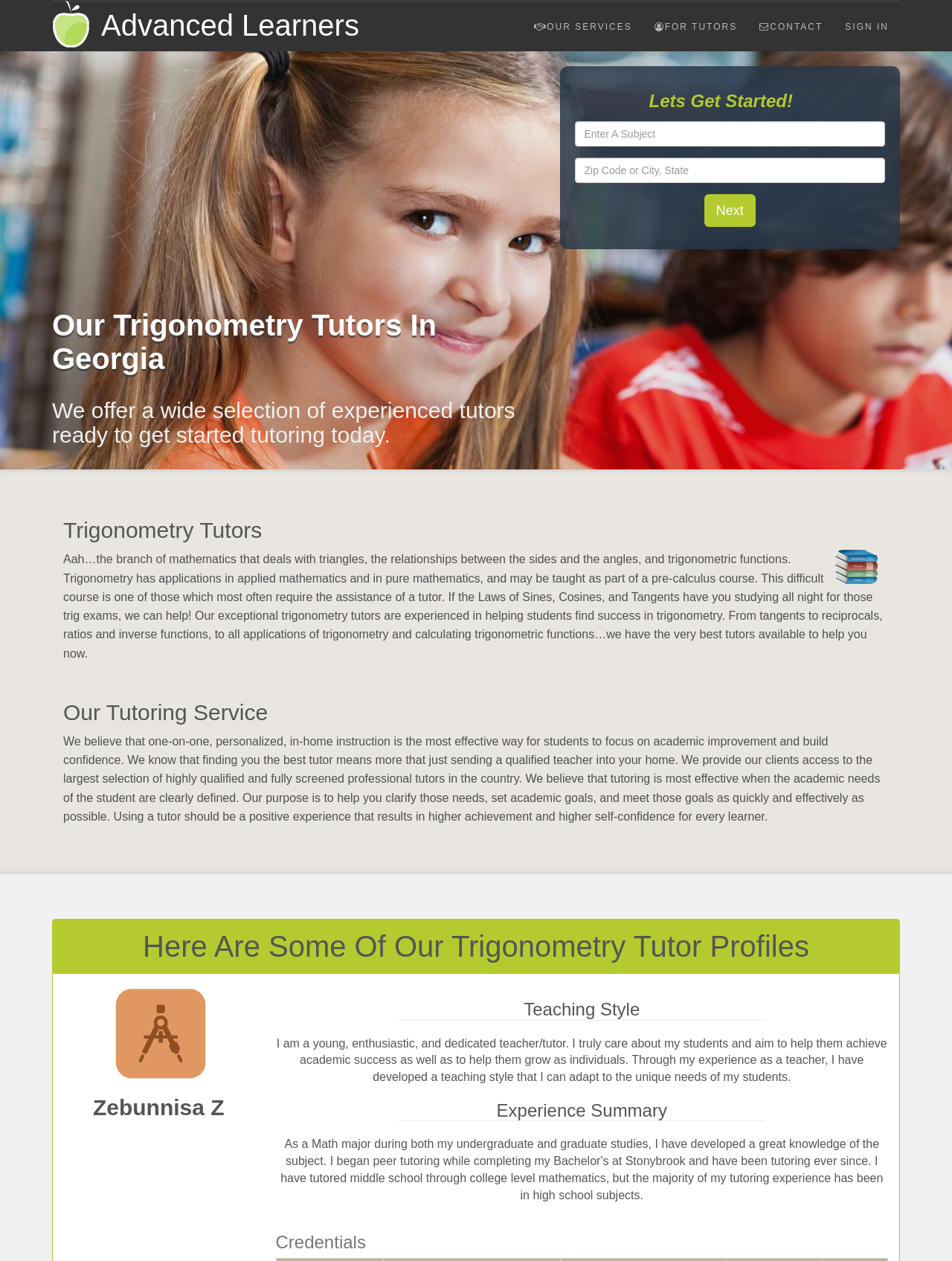Provide a single word or phrase to answer the given question: 
What is the teaching style of Zebunnisa Z?

Adaptable to unique needs